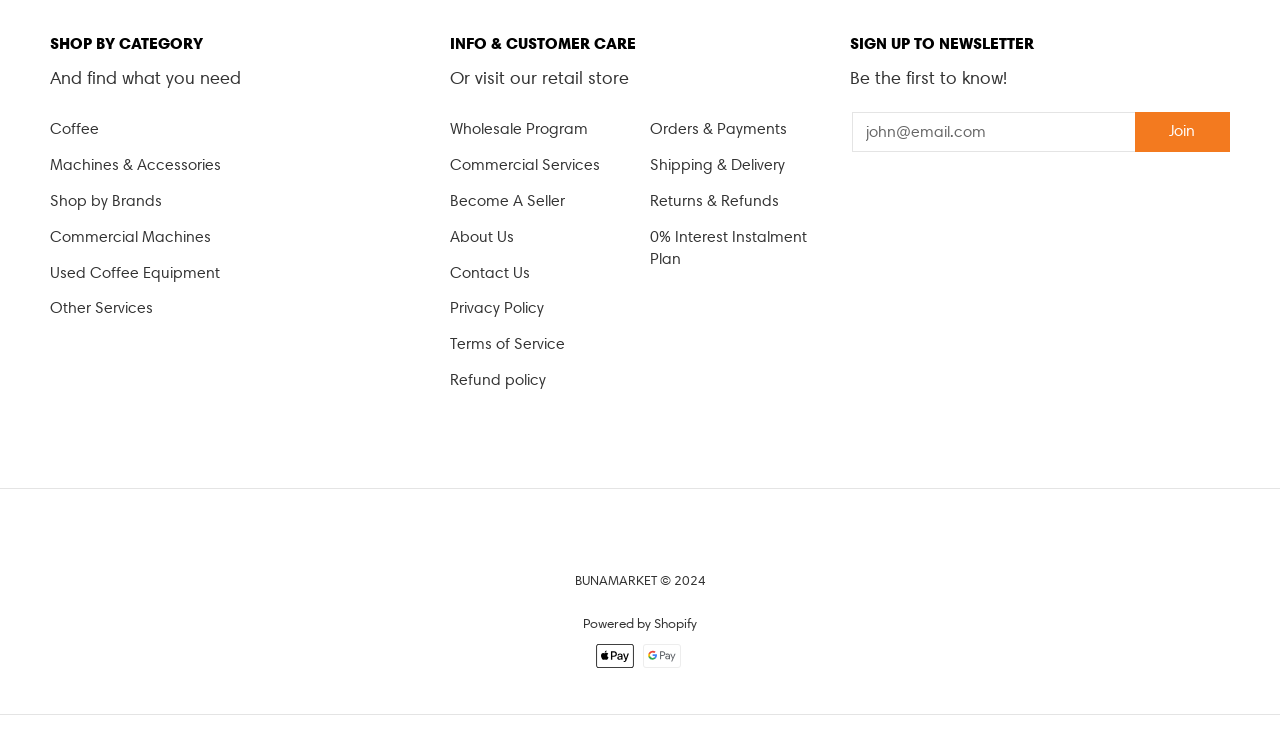What payment methods are accepted?
Offer a detailed and full explanation in response to the question.

The payment methods accepted are Apple Pay and Google Pay, which are indicated by the images of their logos at the bottom of the webpage.